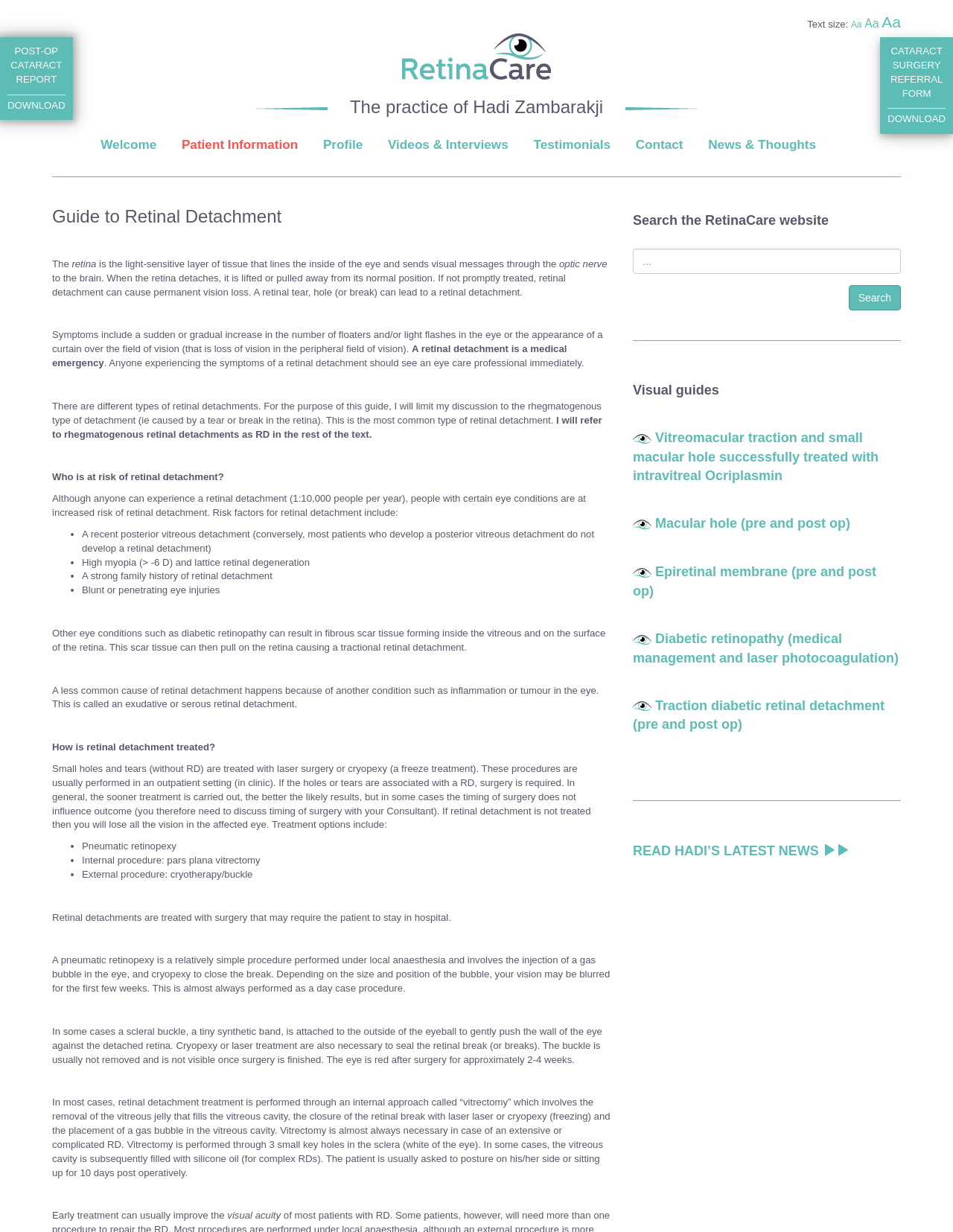Use a single word or phrase to respond to the question:
What are the symptoms of retinal detachment?

Floaters, light flashes, curtain over field of vision